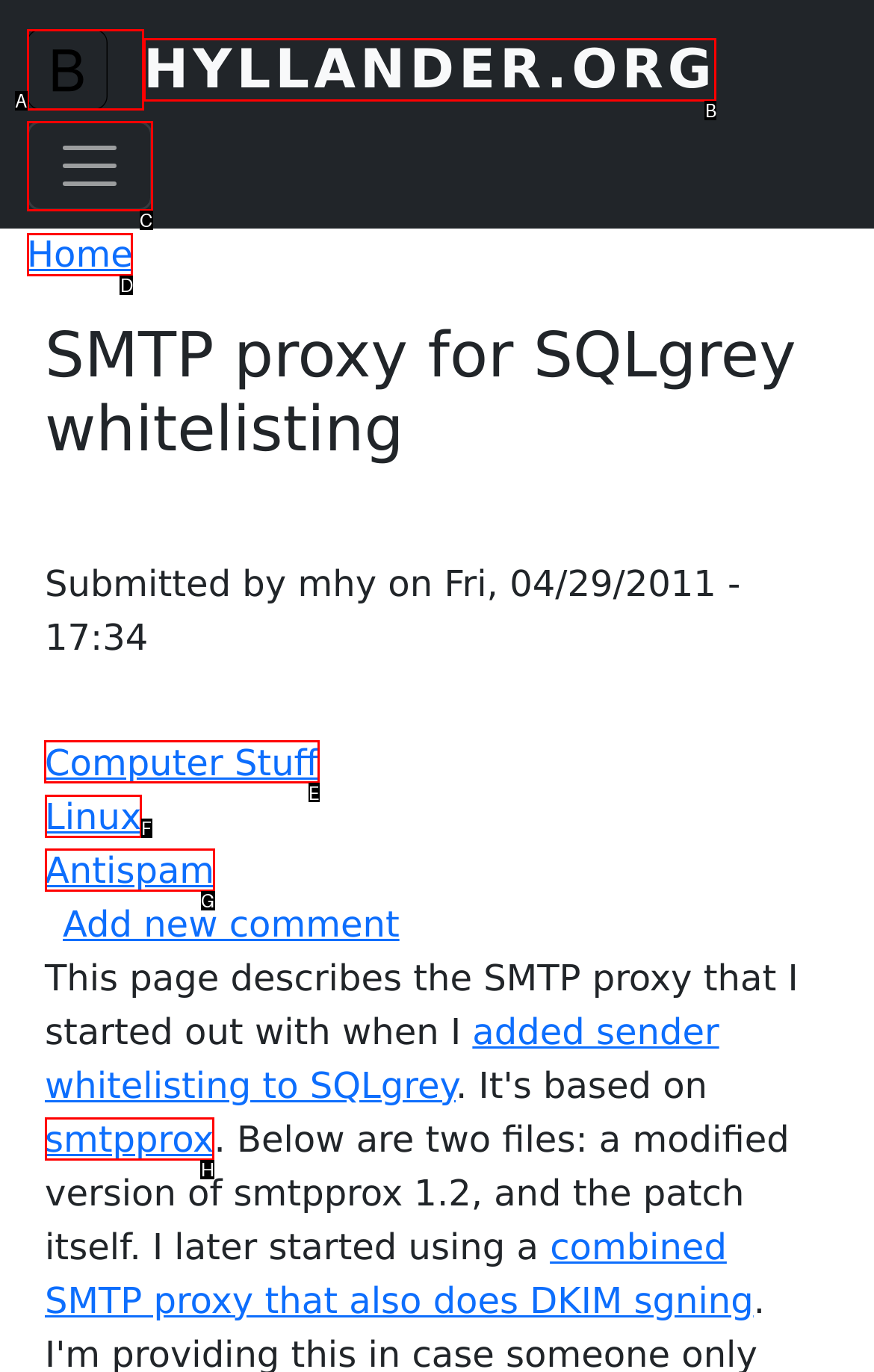Identify the letter of the UI element needed to carry out the task: view computer stuff
Reply with the letter of the chosen option.

E